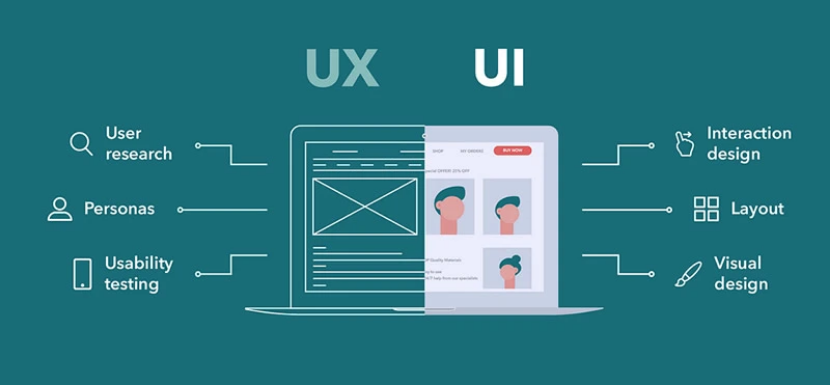Explain what the image portrays in a detailed manner.

The image presents a visually engaging representation of the concepts of User Experience (UX) and User Interface (UI) design. Featuring a split-screen laptop, the left side highlights crucial elements of UX, including user research, personas, and usability testing, symbolizing the foundational processes that enhance user satisfaction. On the right side, UI elements such as interaction design, layout, and visual design demonstrate the aesthetic and functional aspects that engage users. The contrasting colors and clear labeling effectively underscore the relationship between these two vital components in creating a compelling website or application, emphasizing their combined importance in driving user engagement and business success.